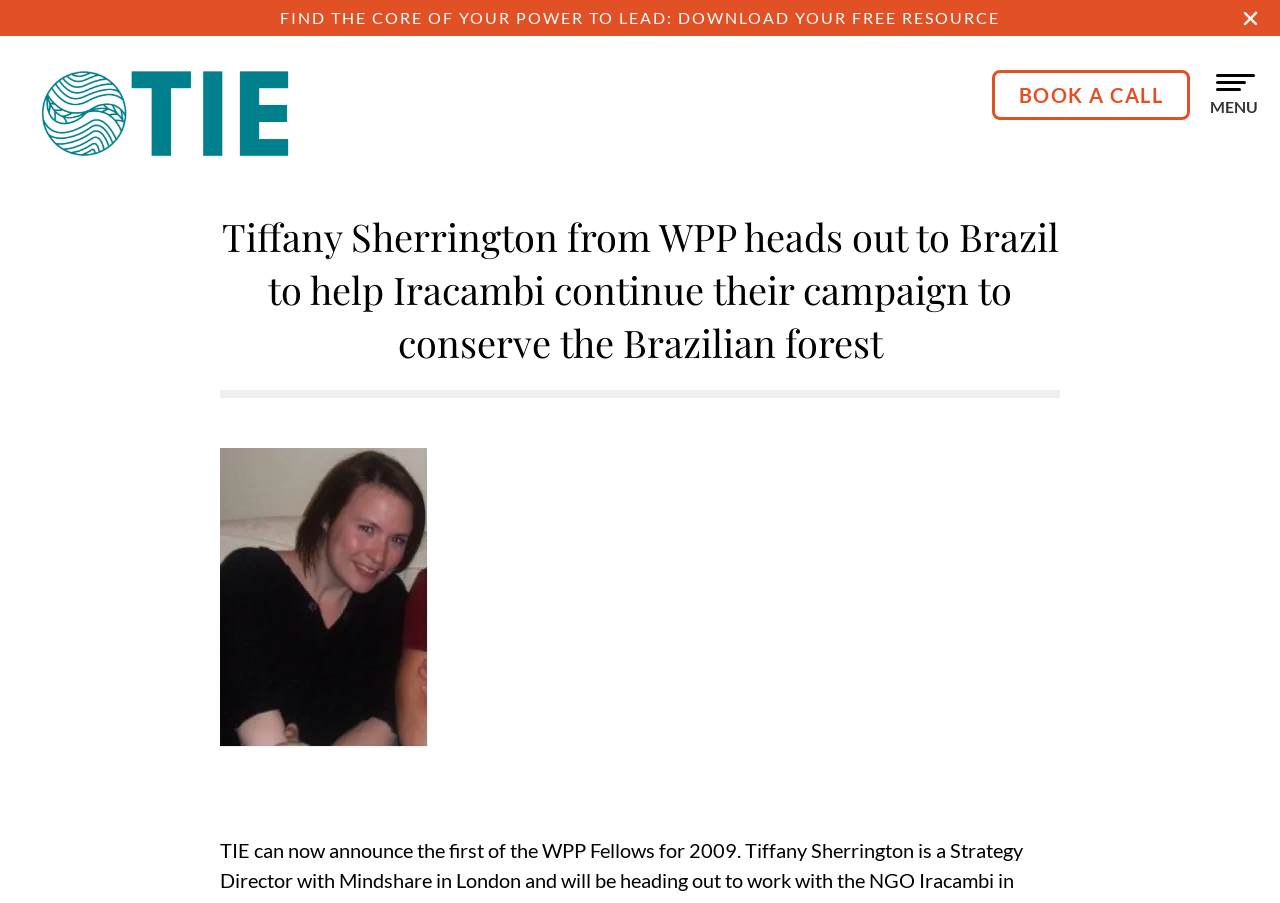Use one word or a short phrase to answer the question provided: 
Is the checkbox checked?

No